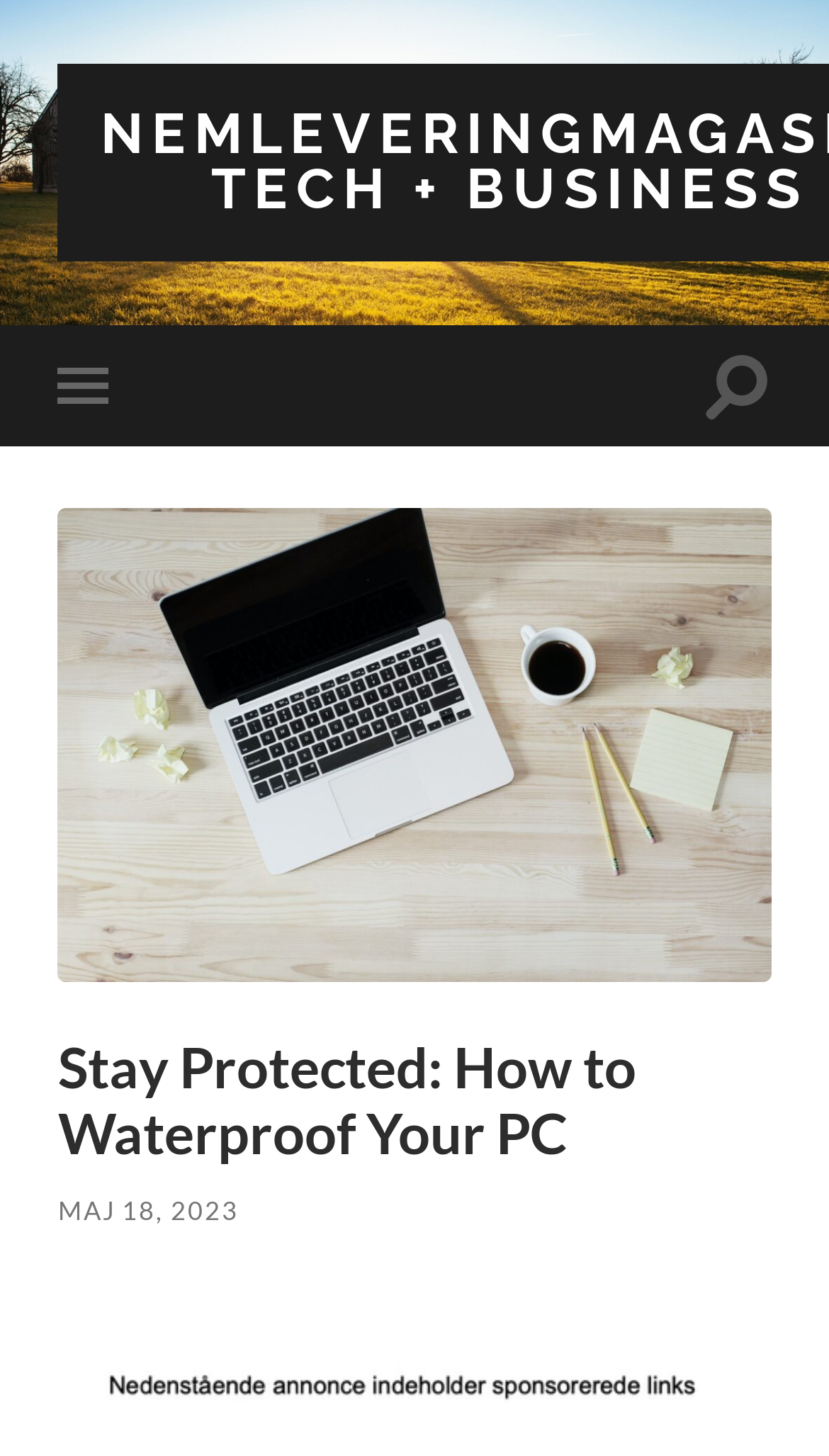Provide a single word or phrase answer to the question: 
What type of element is at the bottom of the page?

Image